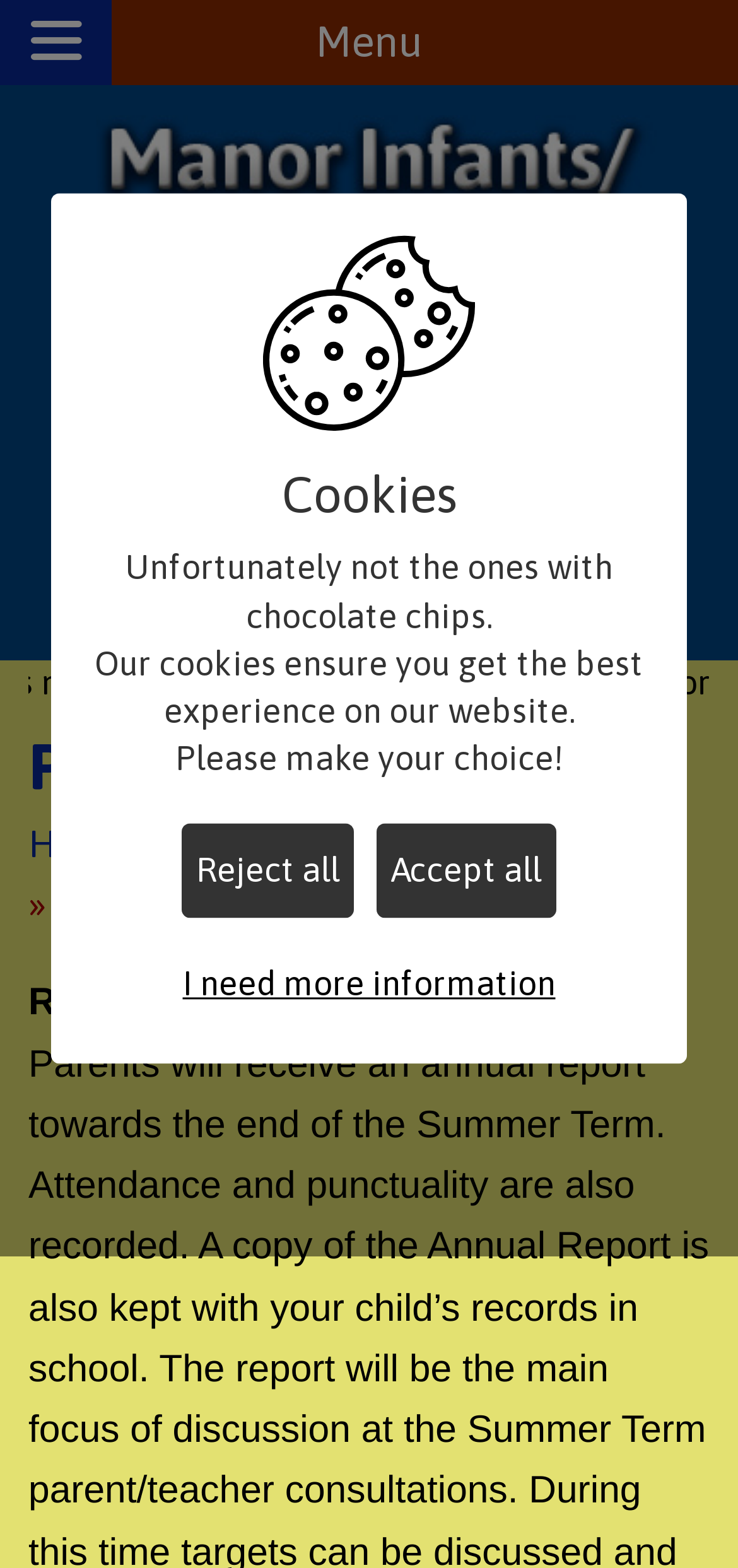What is the topic of the 'Reporting to Parents' section?
Please provide a comprehensive answer based on the details in the screenshot.

The static text 'Reporting to Parents' suggests that this section is about reporting to parents, possibly related to student progress or performance.